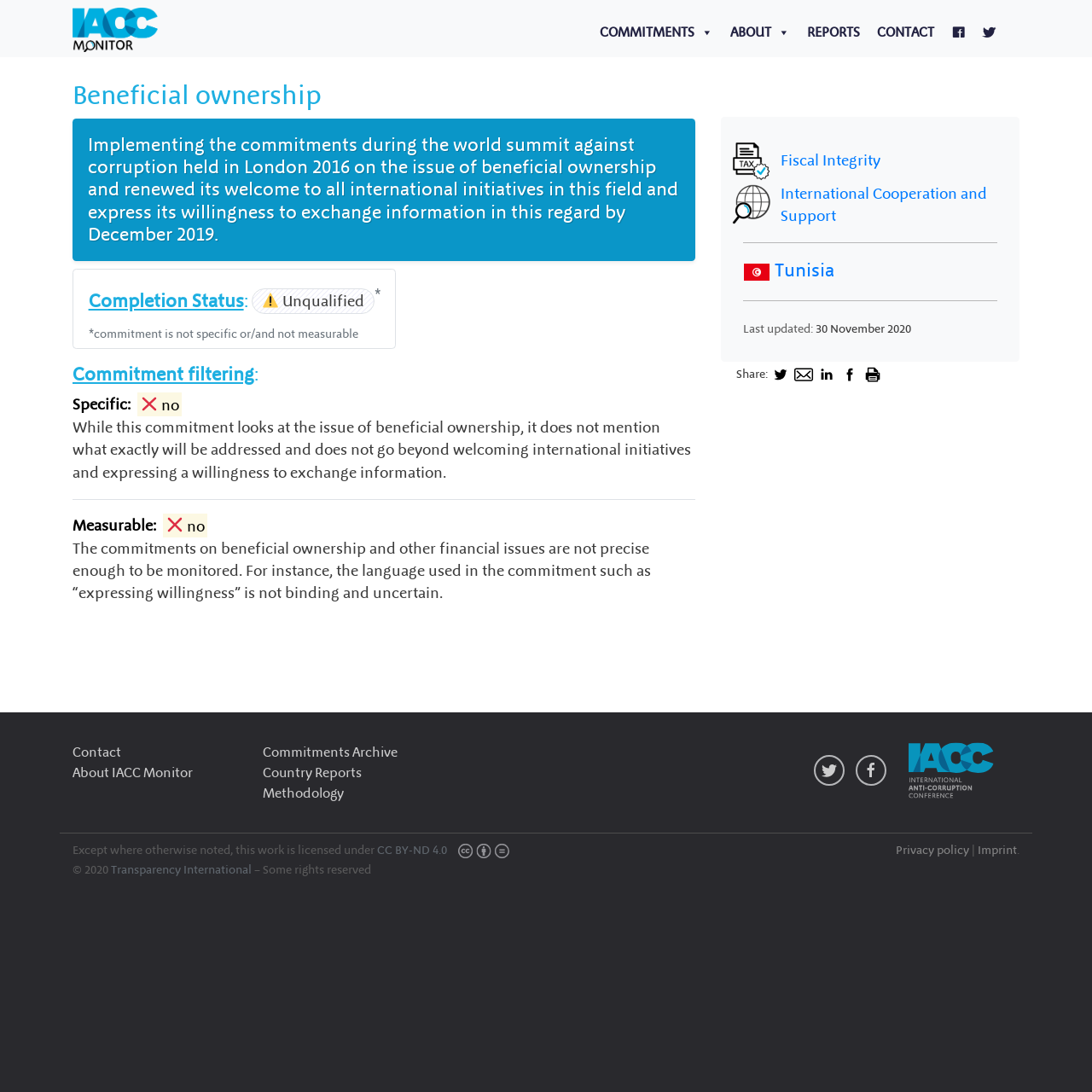Identify the bounding box coordinates for the element you need to click to achieve the following task: "Click on the 'Contact' link". Provide the bounding box coordinates as four float numbers between 0 and 1, in the form [left, top, right, bottom].

[0.066, 0.681, 0.111, 0.696]